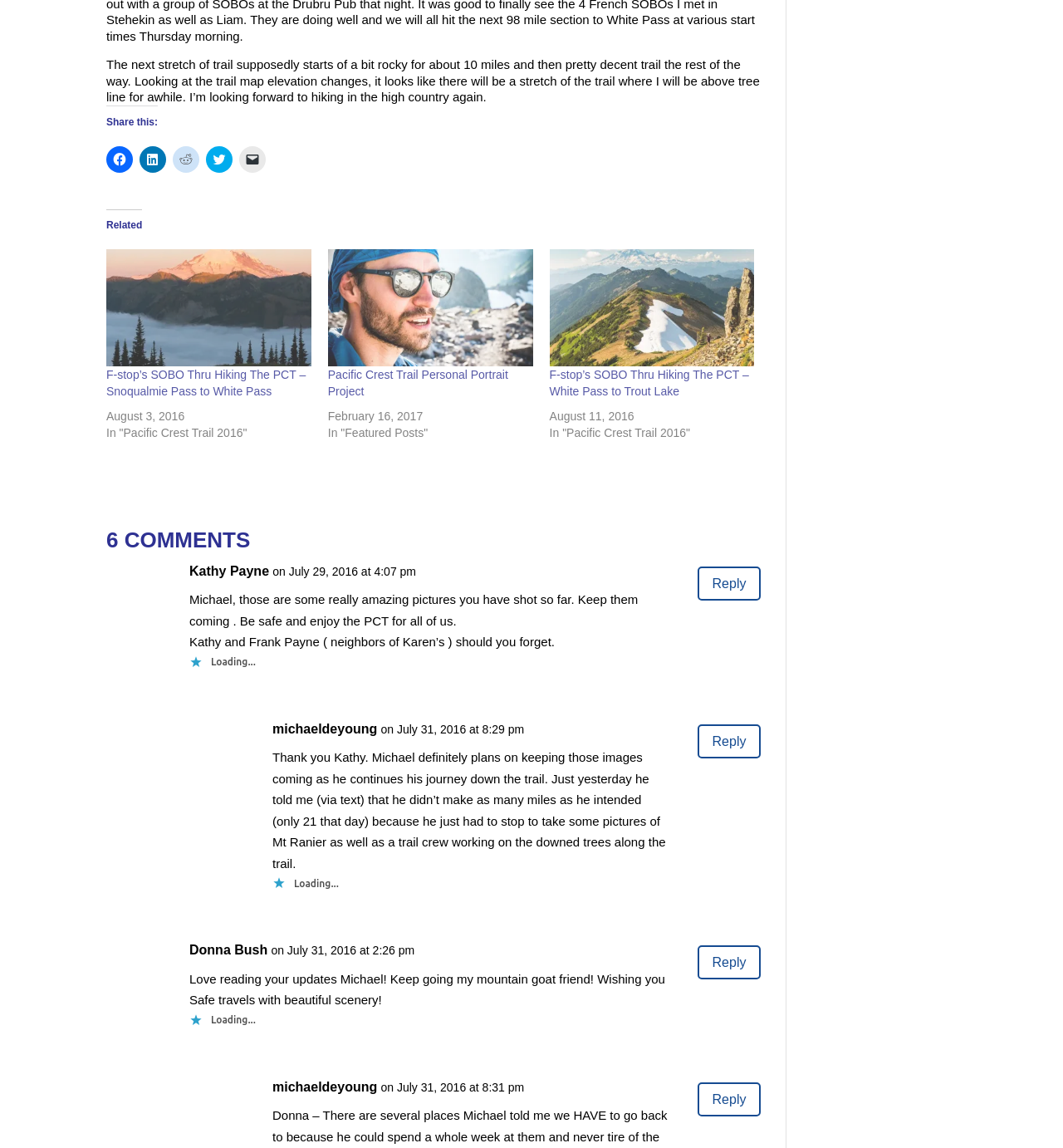Determine the bounding box coordinates of the area to click in order to meet this instruction: "Read related post 'F-stop’s SOBO Thru Hiking The PCT – Snoqualmie Pass to White Pass'".

[0.1, 0.217, 0.293, 0.319]